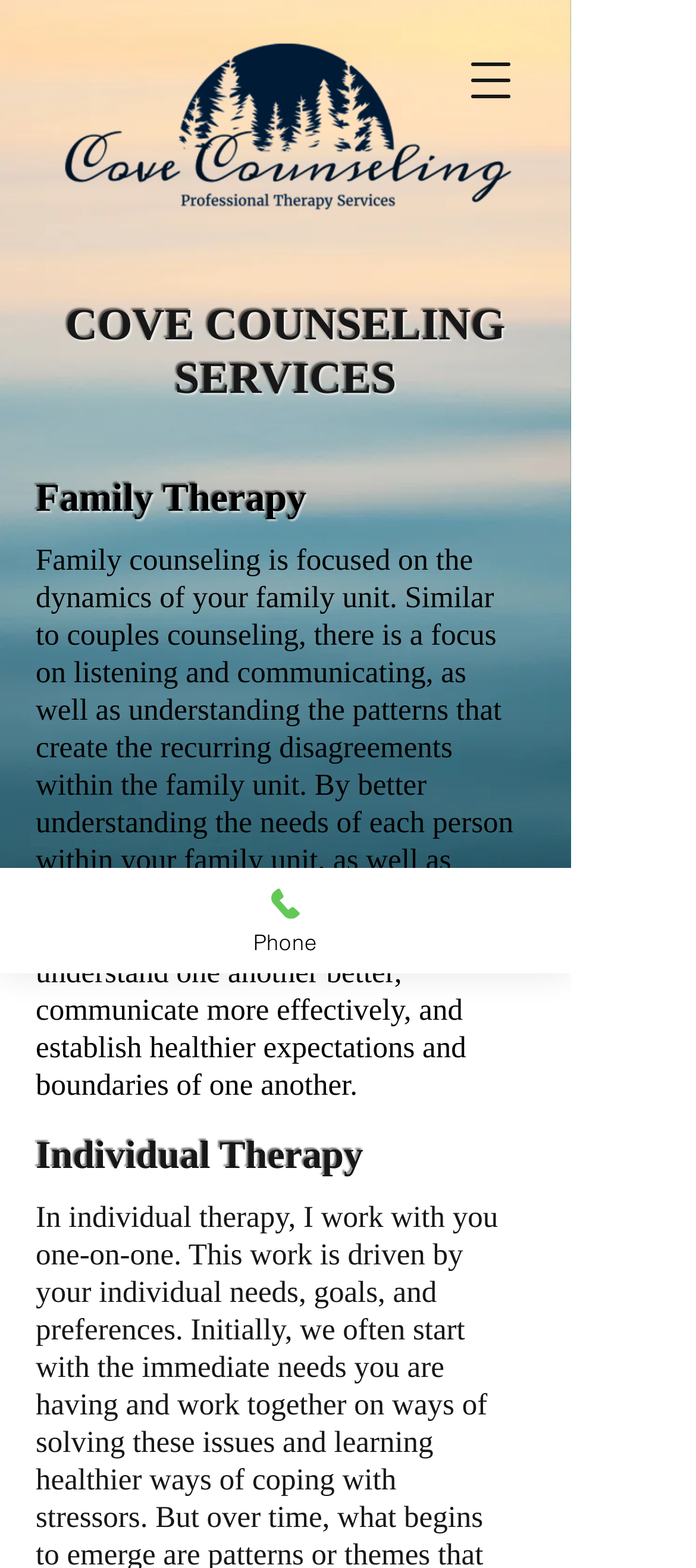Provide your answer to the question using just one word or phrase: Are there any images on the webpage?

Yes